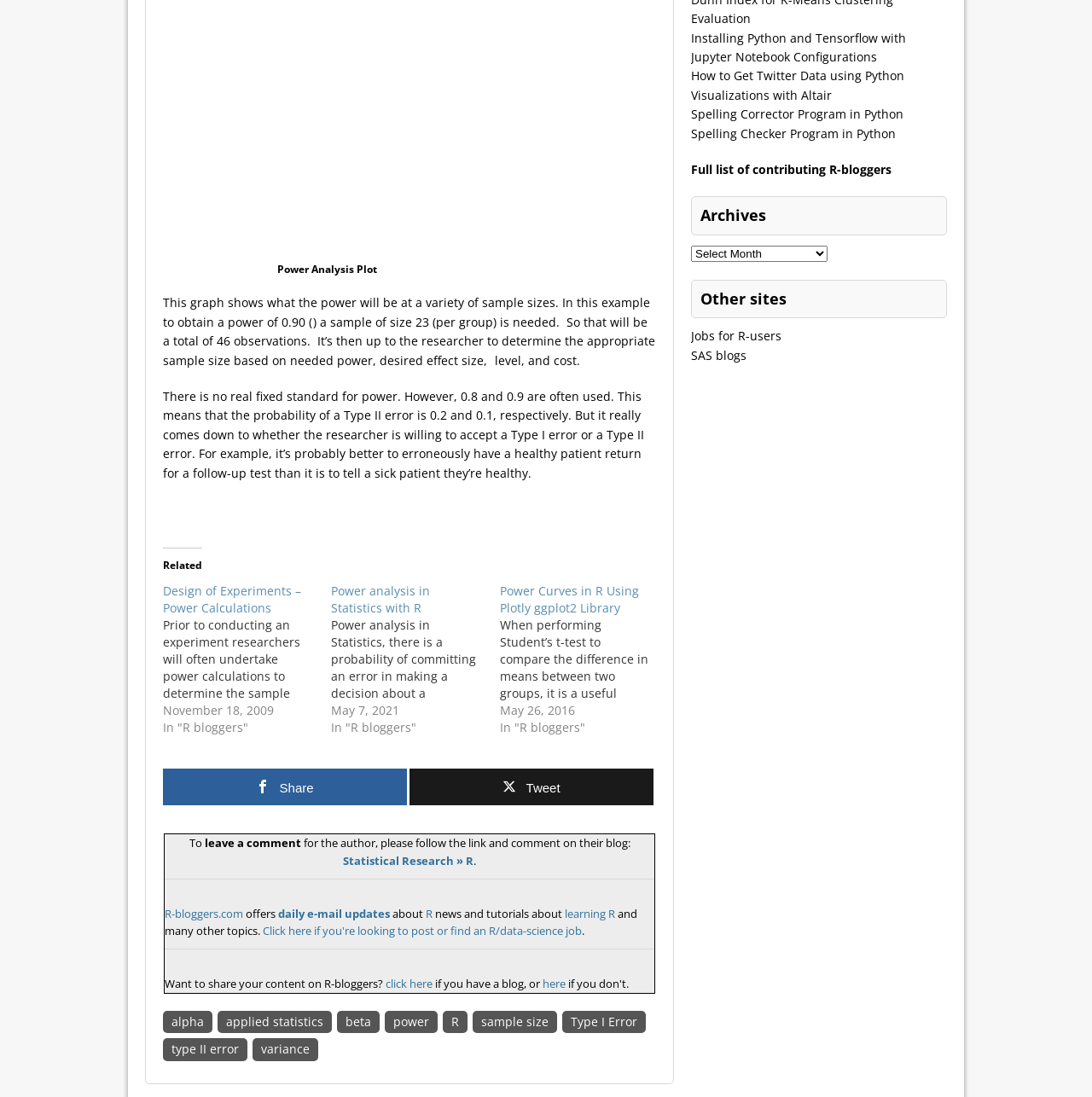What is the name of the blog?
Provide a detailed and extensive answer to the question.

The webpage appears to be a blog, and the name 'R-bloggers' is mentioned in the footer section. This suggests that the blog is focused on R programming and related topics.